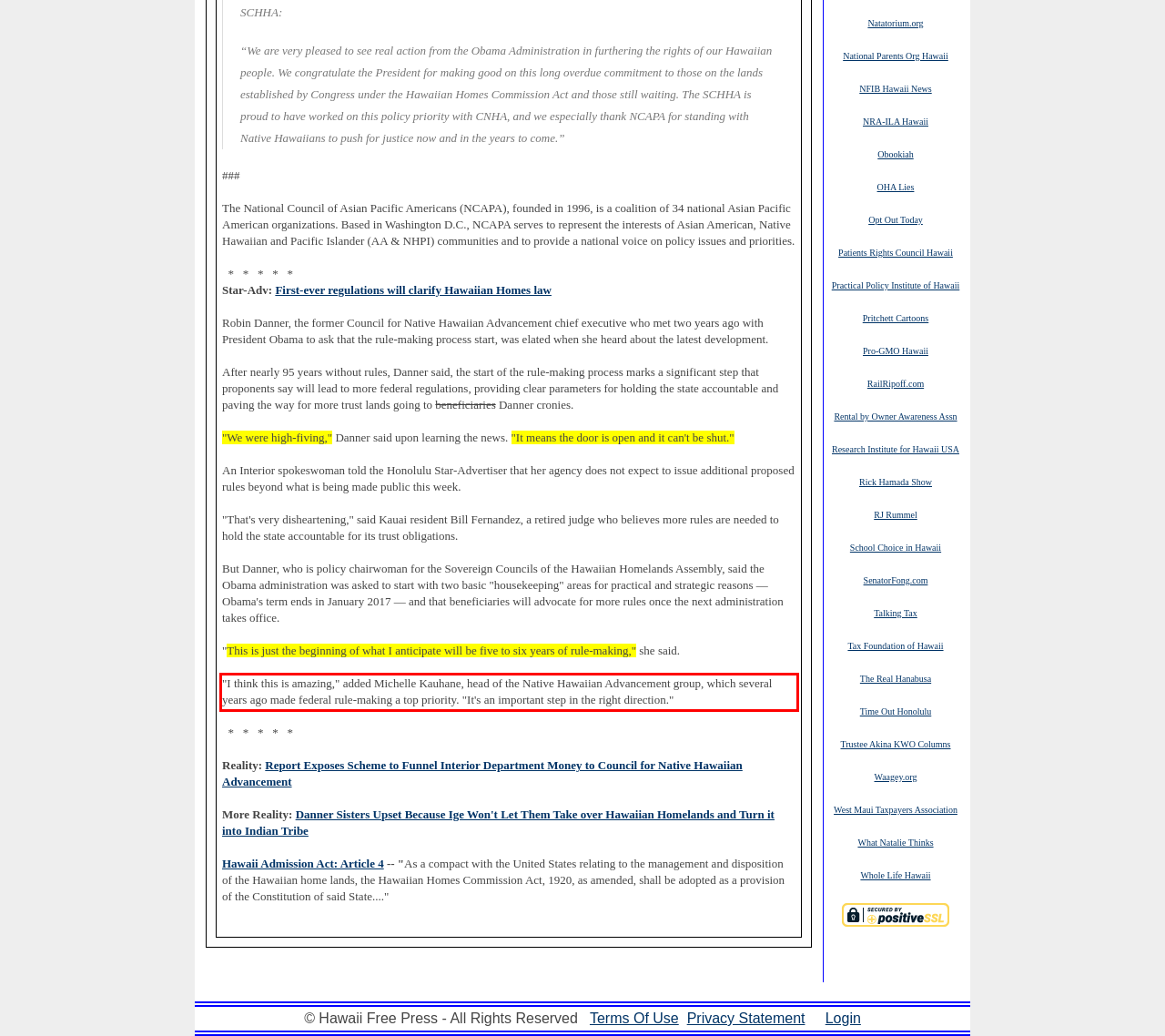You are presented with a webpage screenshot featuring a red bounding box. Perform OCR on the text inside the red bounding box and extract the content.

"I think this is amazing," added Michelle Kau­hane, head of the Native Hawaiian Advancement group, which several years ago made federal rule-making a top priority. "It's an important step in the right direction."